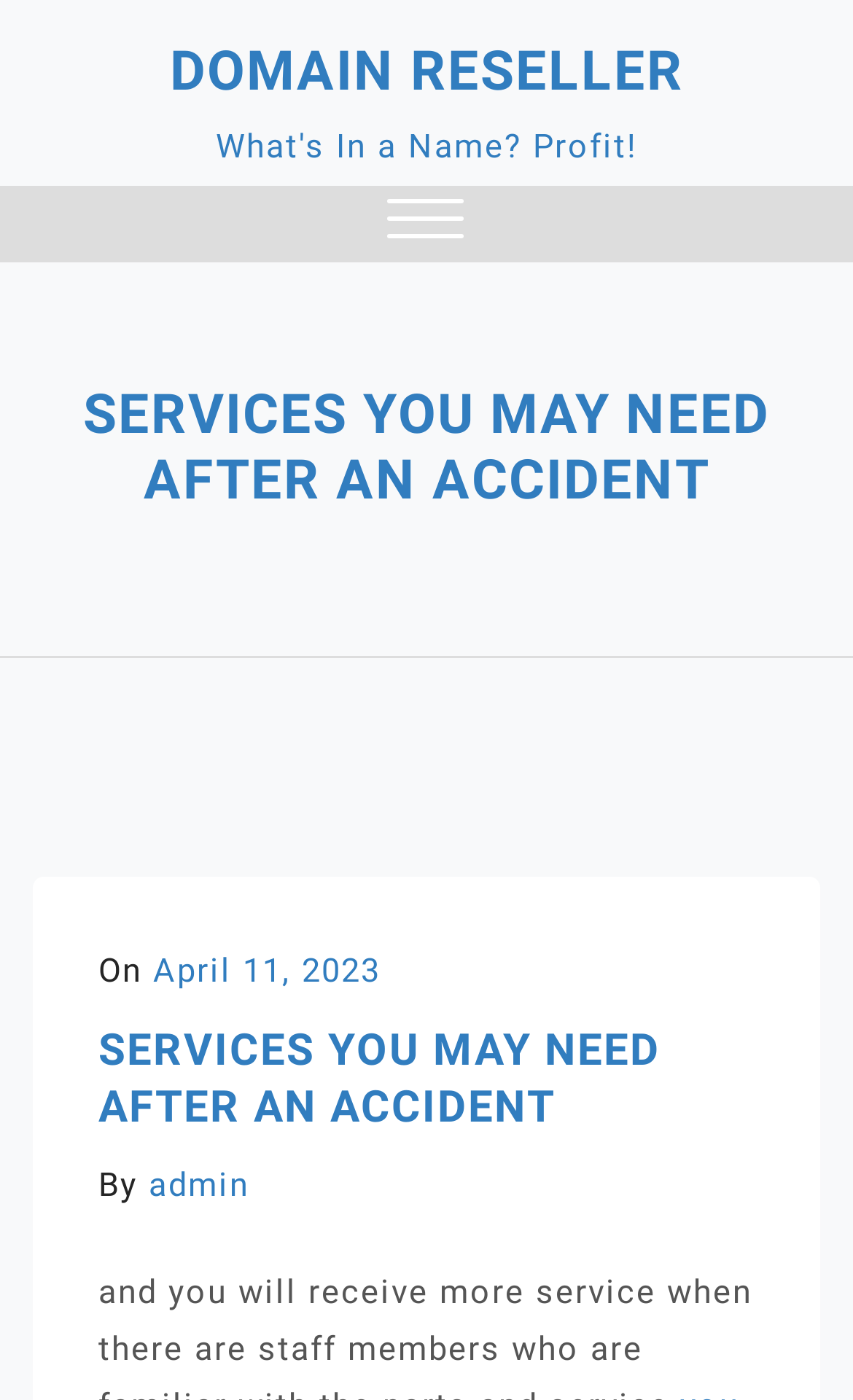Can you find and provide the main heading text of this webpage?

SERVICES YOU MAY NEED AFTER AN ACCIDENT